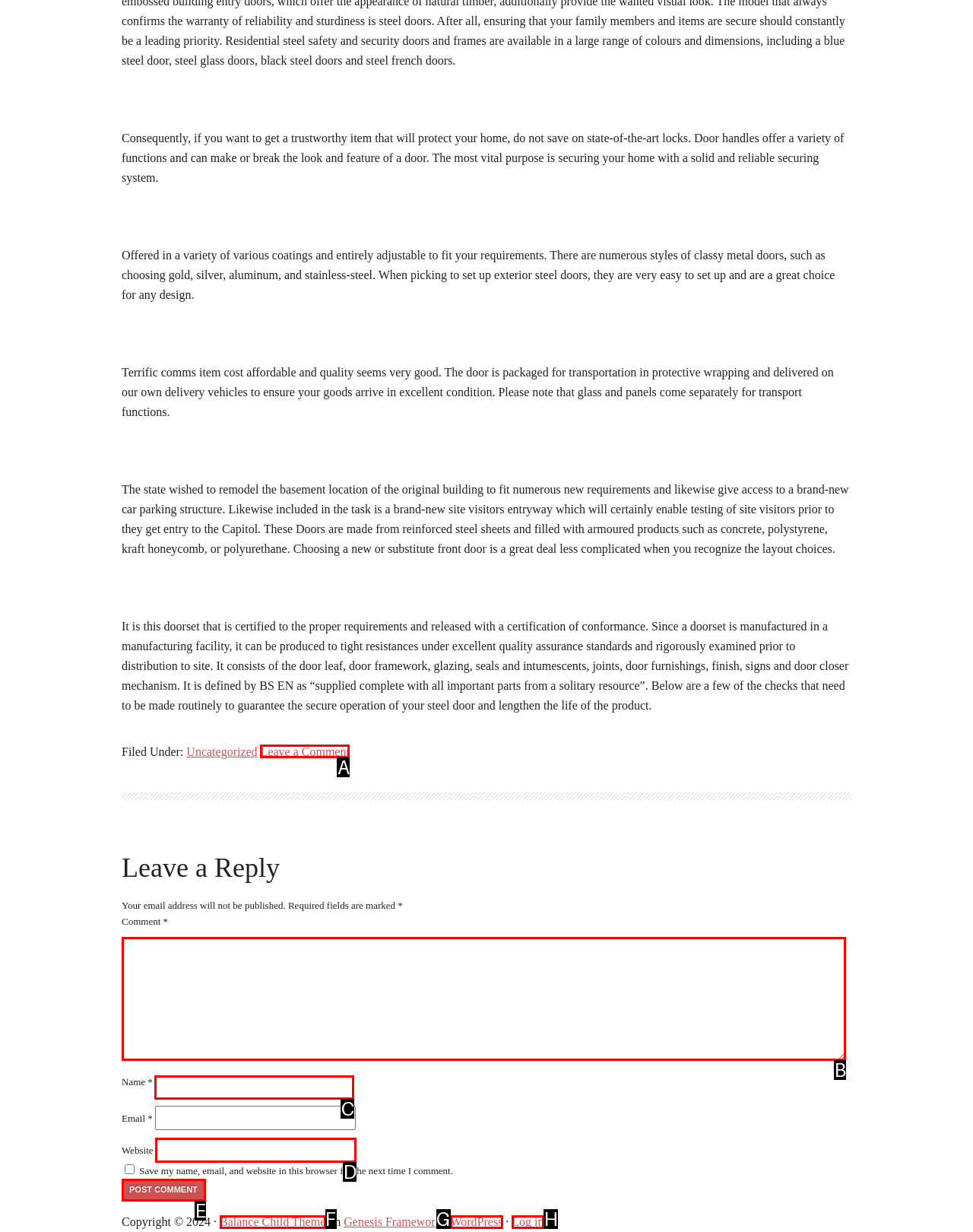Identify the correct option to click in order to complete this task: Enter your name
Answer with the letter of the chosen option directly.

C